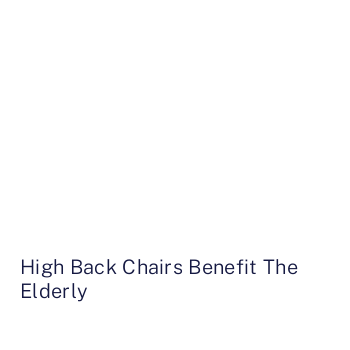Respond concisely with one word or phrase to the following query:
What is the name of the blog?

A Literary Cocktail